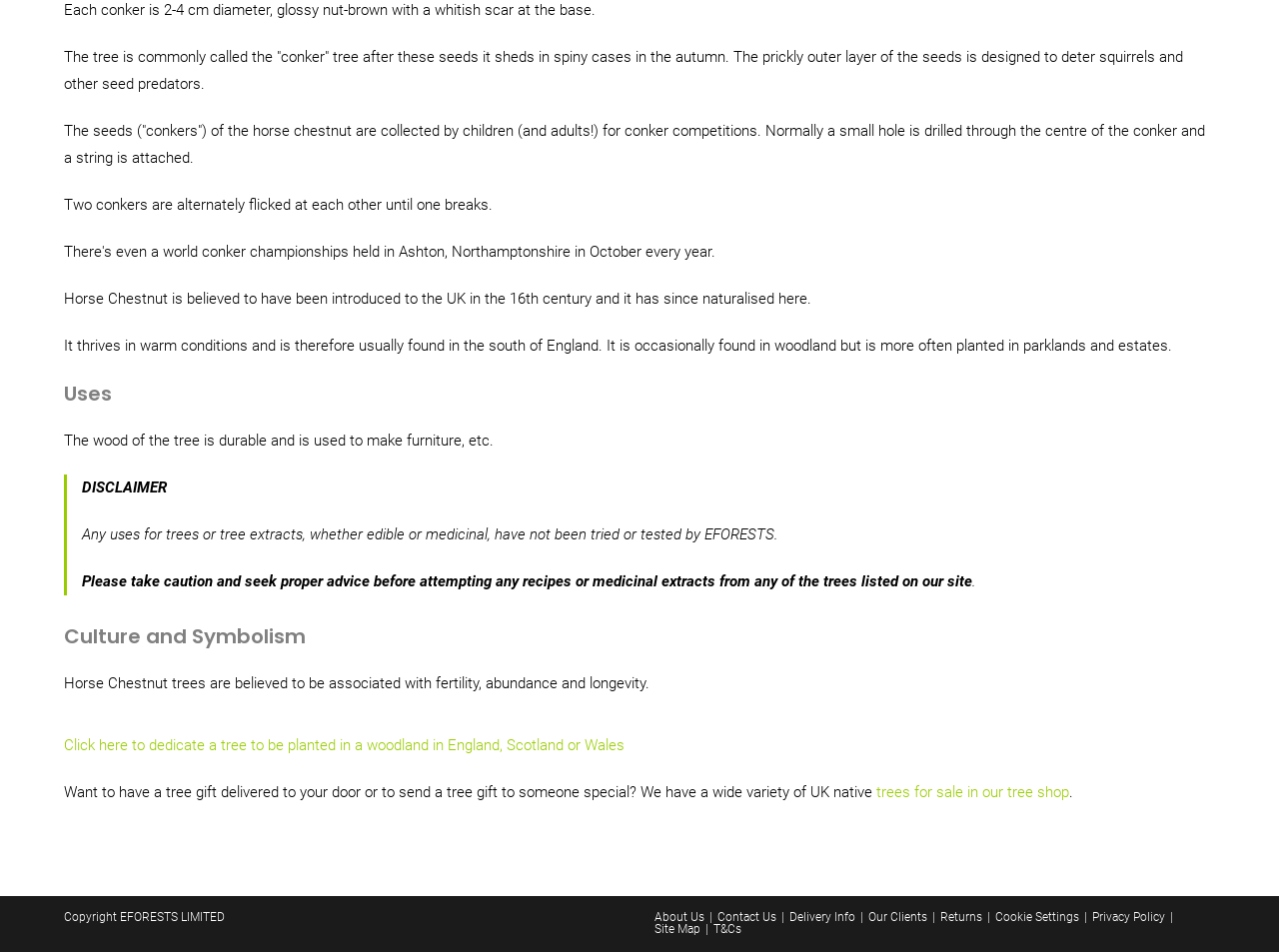What is the wood of the Horse Chestnut tree used for?
Use the information from the image to give a detailed answer to the question.

The text states, 'The wood of the tree is durable and is used to make furniture, etc.' This indicates that the wood of the Horse Chestnut tree is used for making furniture and possibly other wooden items.